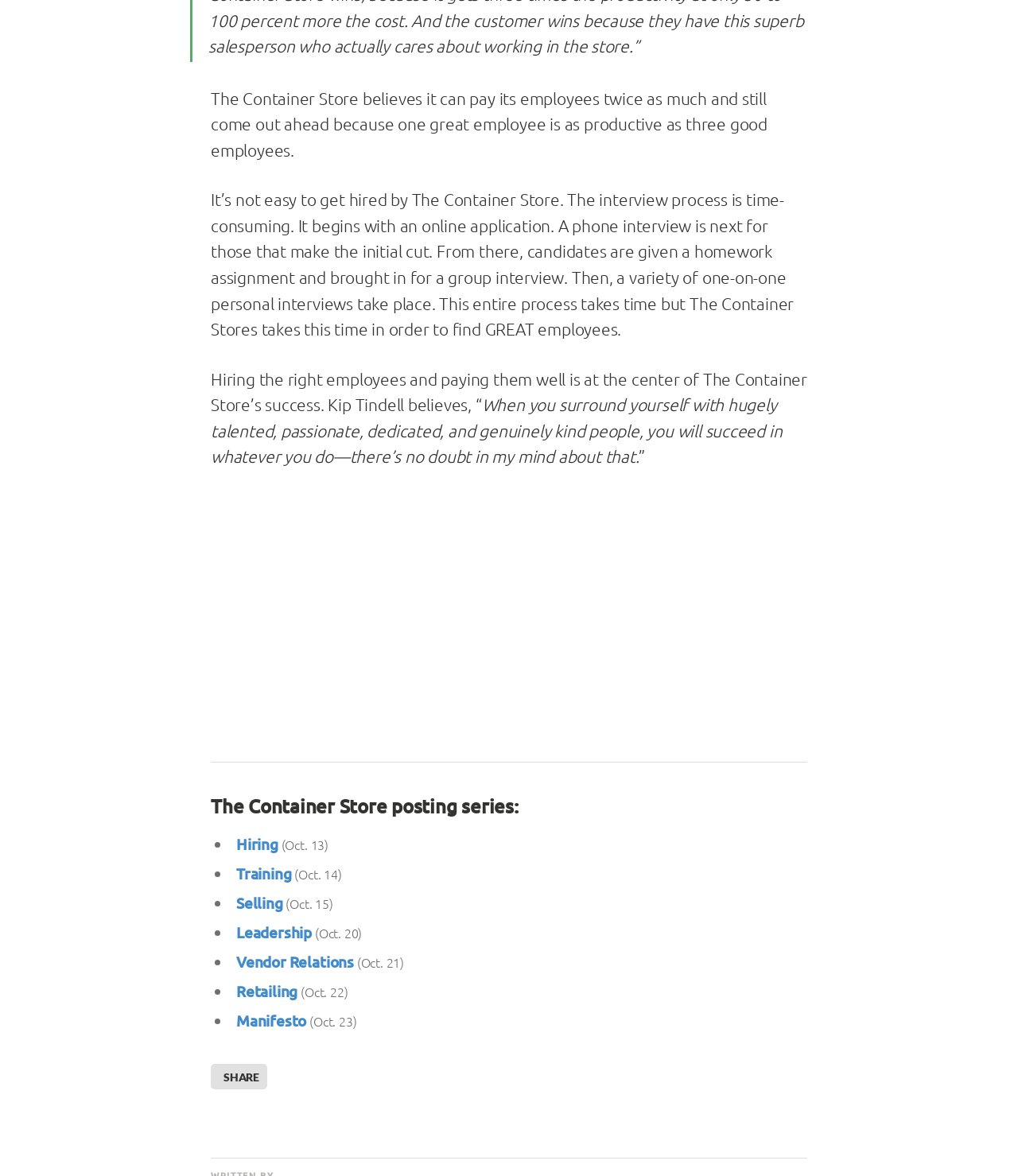Using the element description: "Vendor Relations", determine the bounding box coordinates for the specified UI element. The coordinates should be four float numbers between 0 and 1, [left, top, right, bottom].

[0.232, 0.809, 0.348, 0.826]